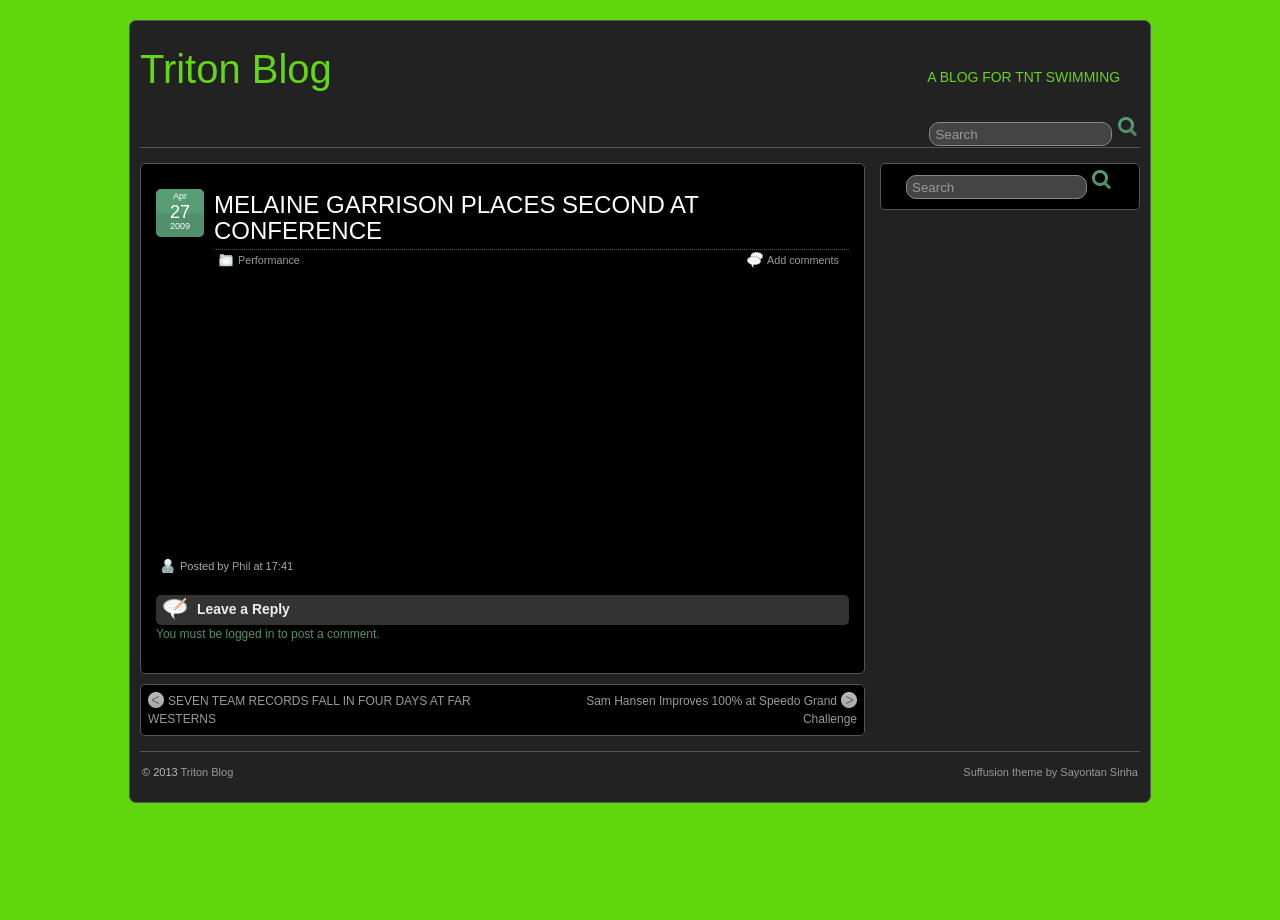What is Melaine Garrison's achievement?
With the help of the image, please provide a detailed response to the question.

According to the article, Melaine Garrison places second at the conference championships for college swimming, which is mentioned in the main article content.